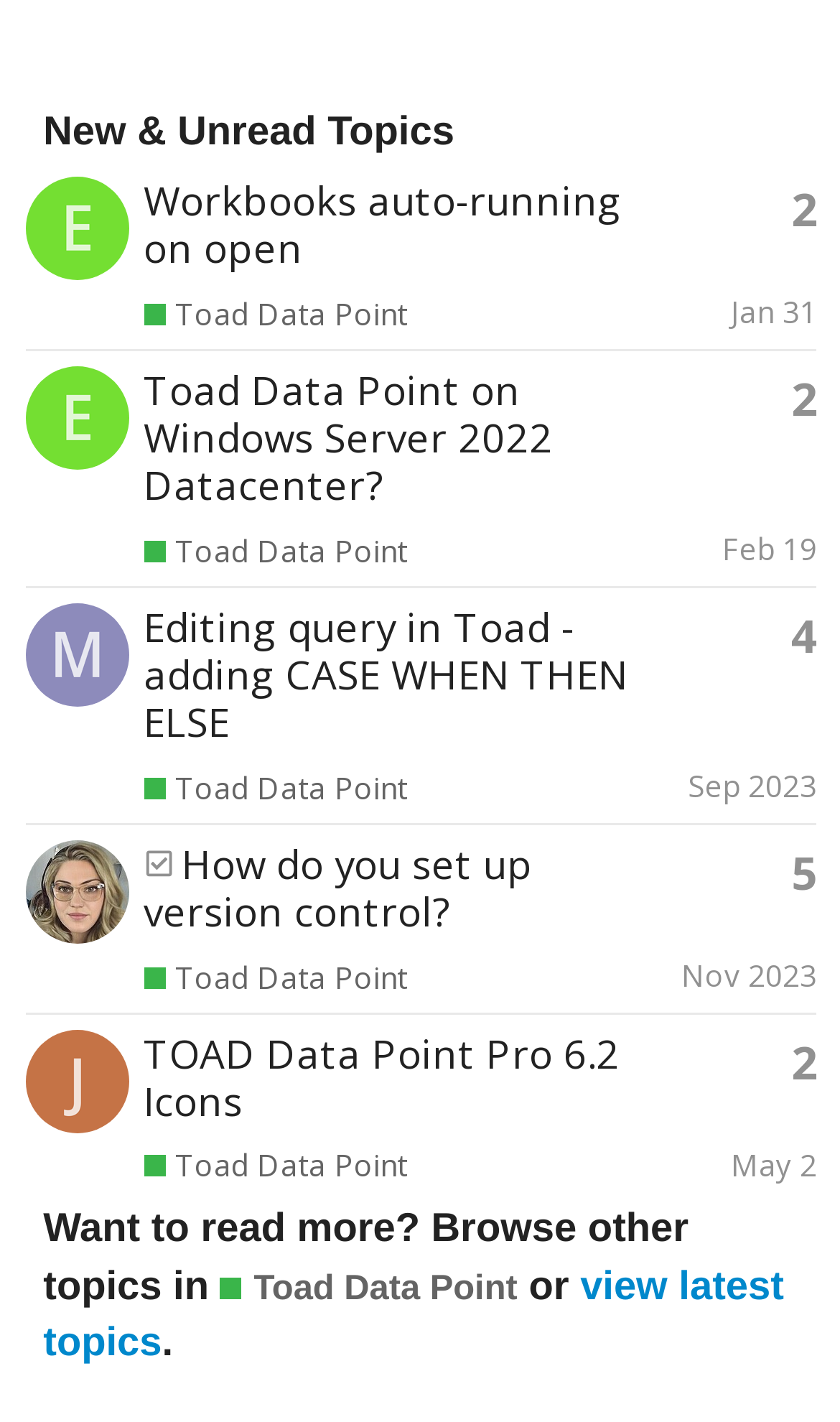Please provide a detailed answer to the question below by examining the image:
How many topics are listed in the webpage?

I found the number of topics by counting the table rows in the webpage. Each row represents a topic, and I counted 4 rows in total.